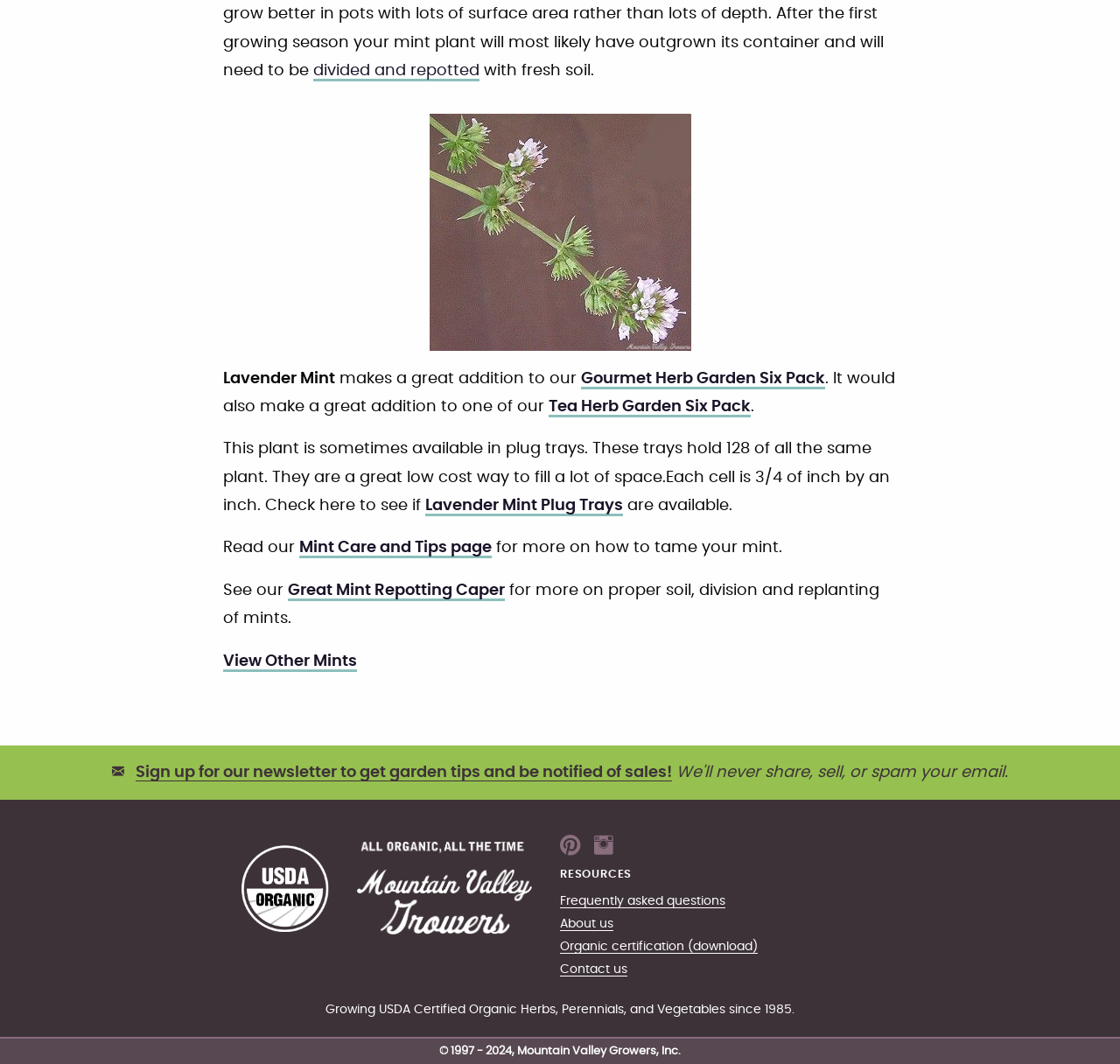Can you show the bounding box coordinates of the region to click on to complete the task described in the instruction: "Check out the gourmet herb garden six pack"?

[0.519, 0.348, 0.737, 0.366]